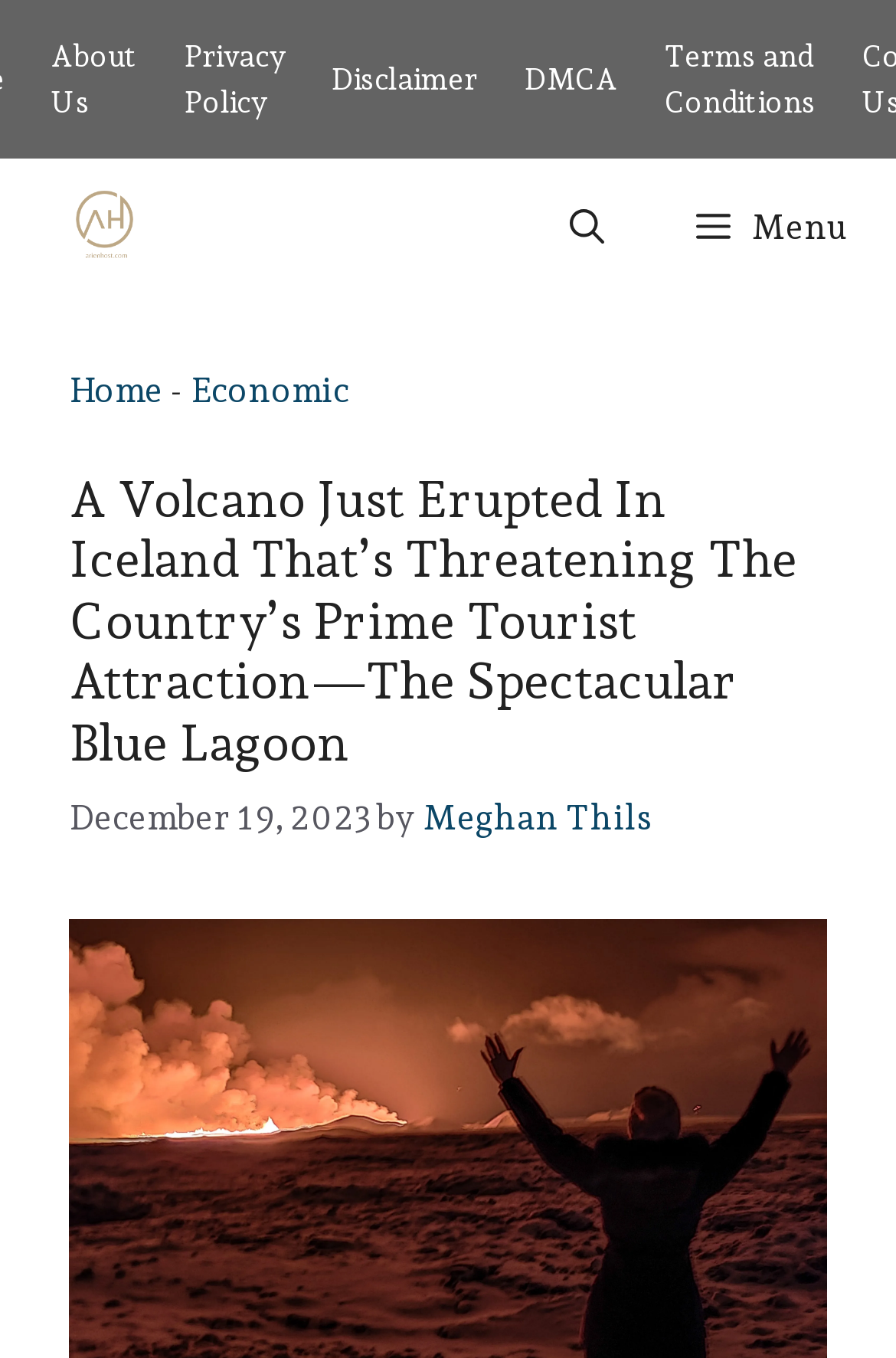Please identify the bounding box coordinates of where to click in order to follow the instruction: "Go to the 'Economic' page".

[0.213, 0.272, 0.39, 0.303]